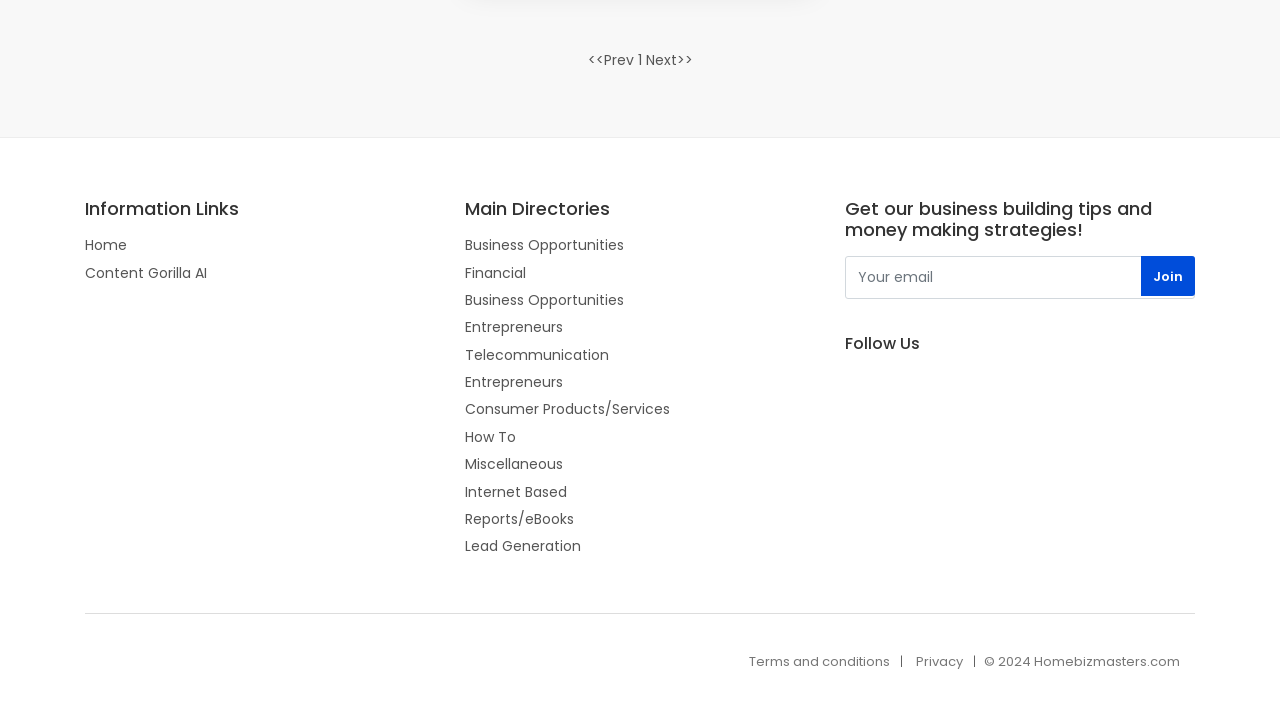Please identify the bounding box coordinates of the area I need to click to accomplish the following instruction: "Read the 'KEEP UP TO DATE ON WEB DEV' heading".

None